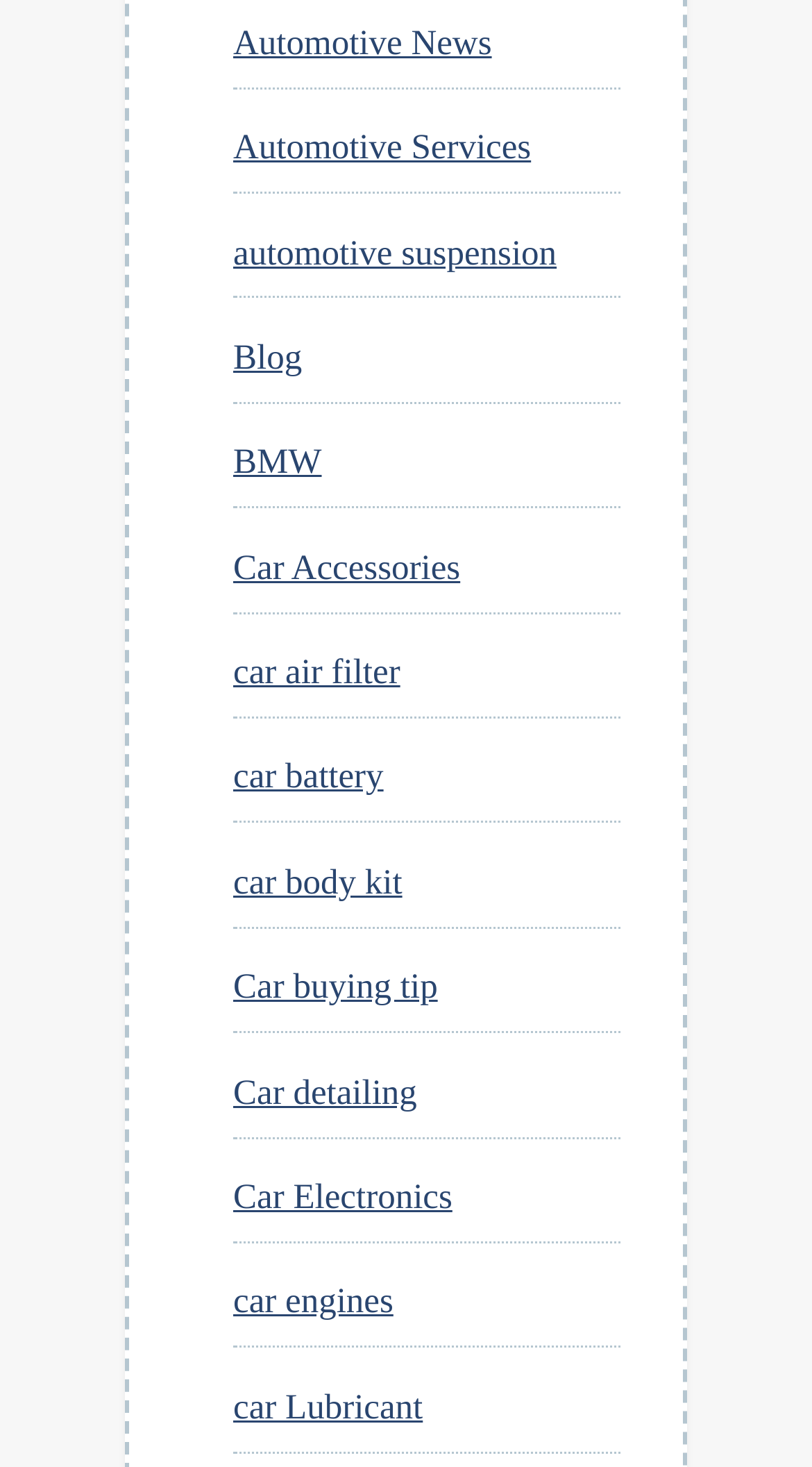Answer the question in a single word or phrase:
How many links related to car parts are there?

7